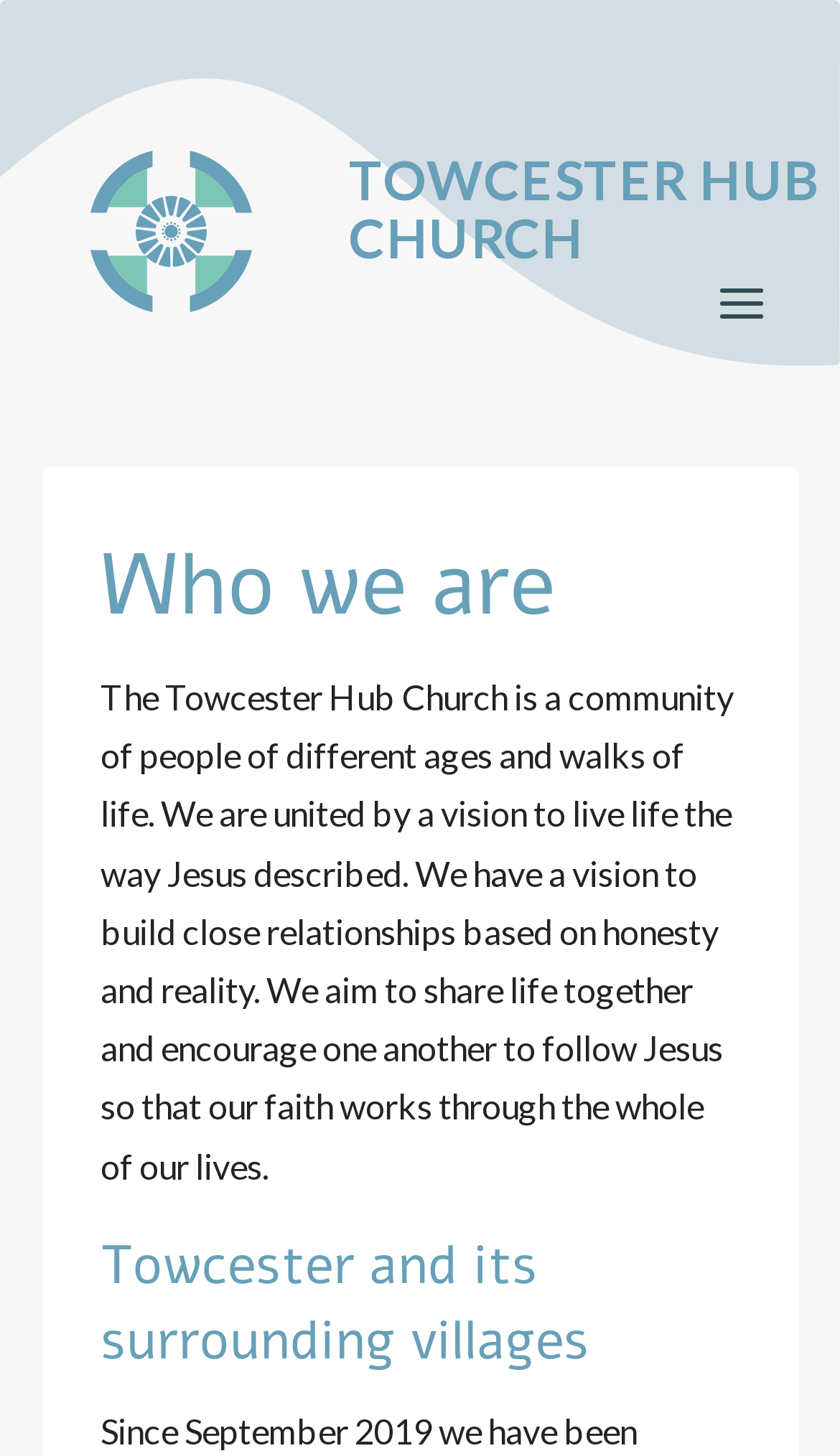Generate the title text from the webpage.

Who we are